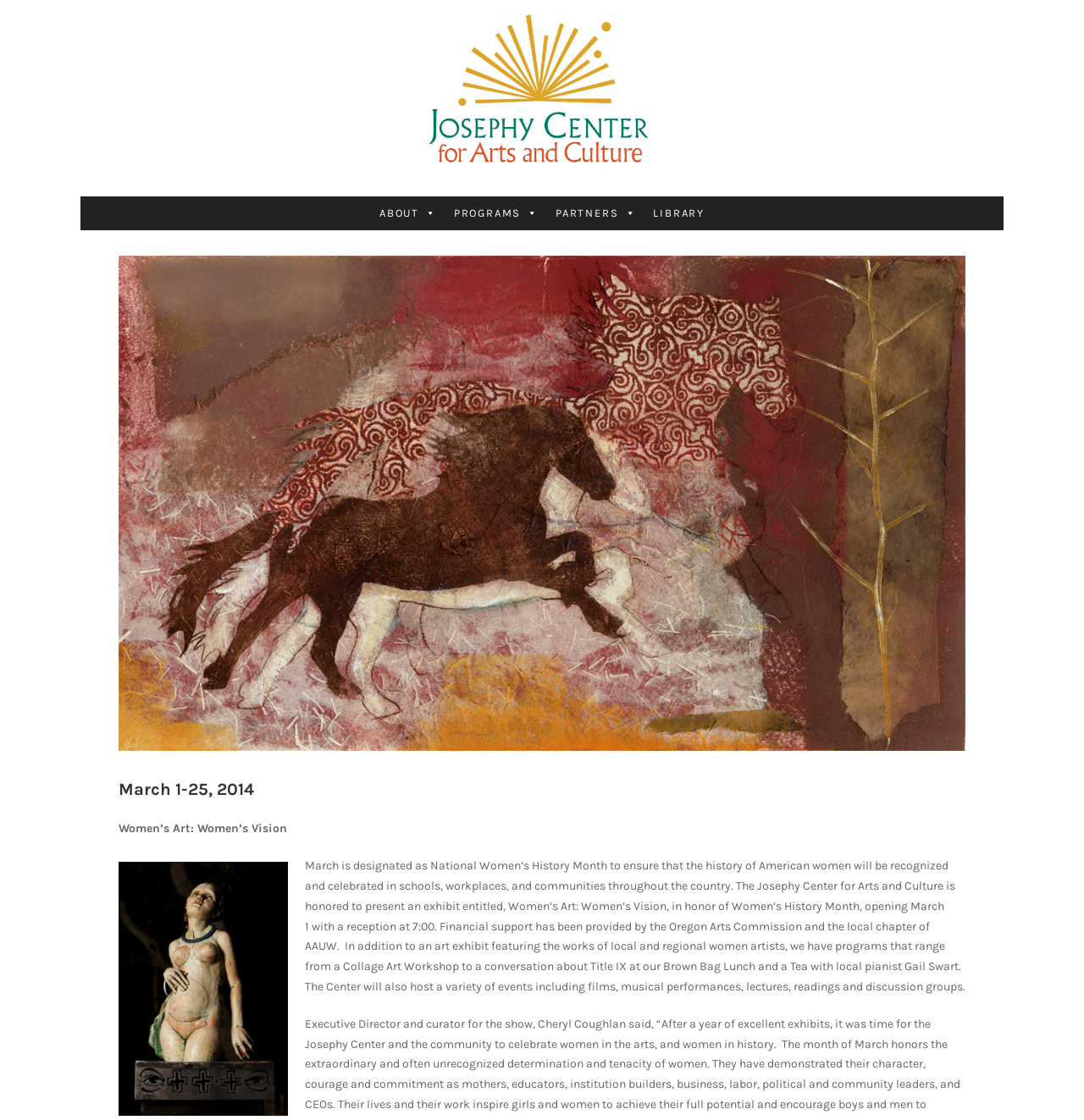What is the name of the art exhibit?
Look at the screenshot and provide an in-depth answer.

I found the answer by looking at the heading 'Women’s Art: Women’s Vision' and the image with the same name, which suggests that it is the title of the art exhibit.